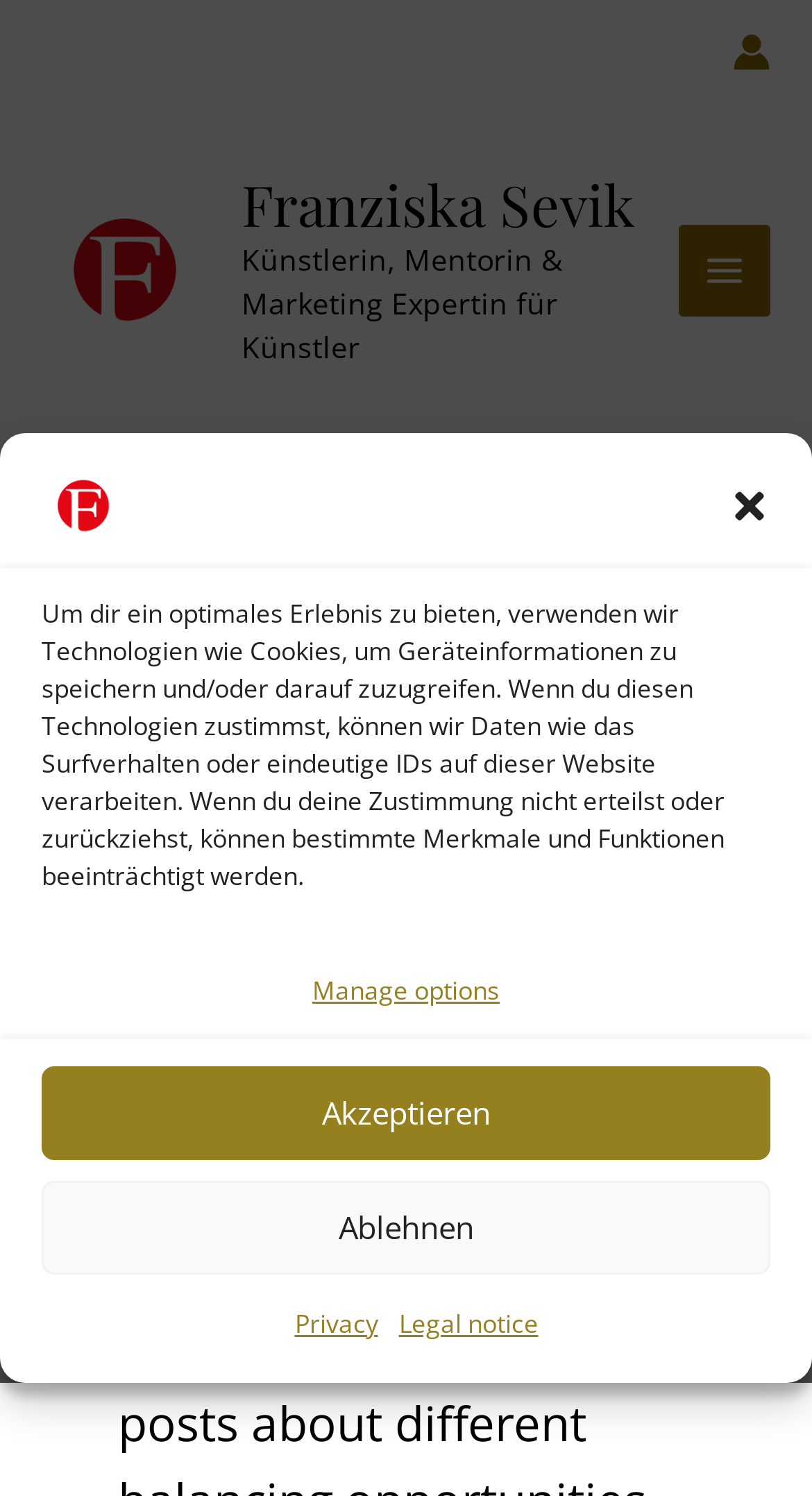What is the profession of the person mentioned on the webpage?
Please provide a comprehensive answer based on the information in the image.

I found the answer by looking at the StaticText element 'Künstlerin, Mentorin & Marketing Expertin für Künstler' which describes the profession of the person mentioned on the webpage.